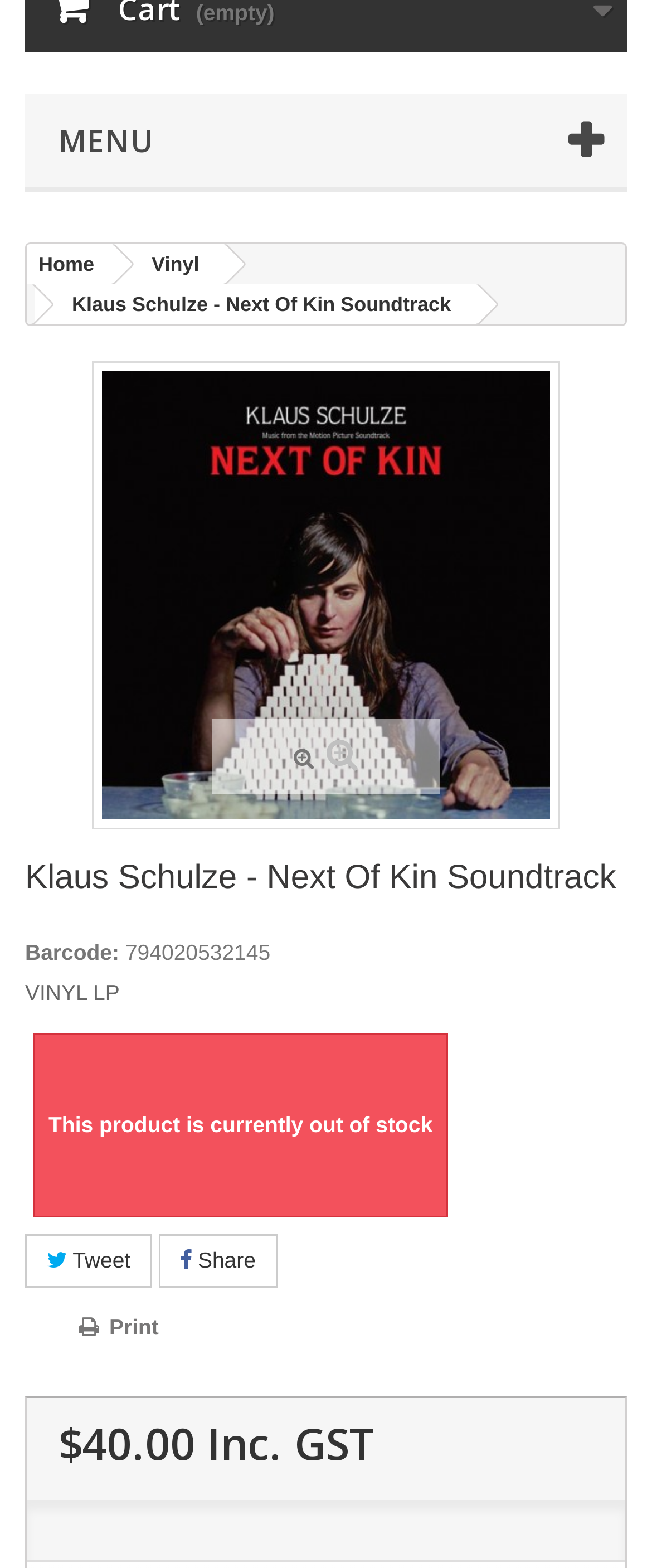From the webpage screenshot, predict the bounding box coordinates (top-left x, top-left y, bottom-right x, bottom-right y) for the UI element described here: Vinyl

[0.176, 0.155, 0.344, 0.181]